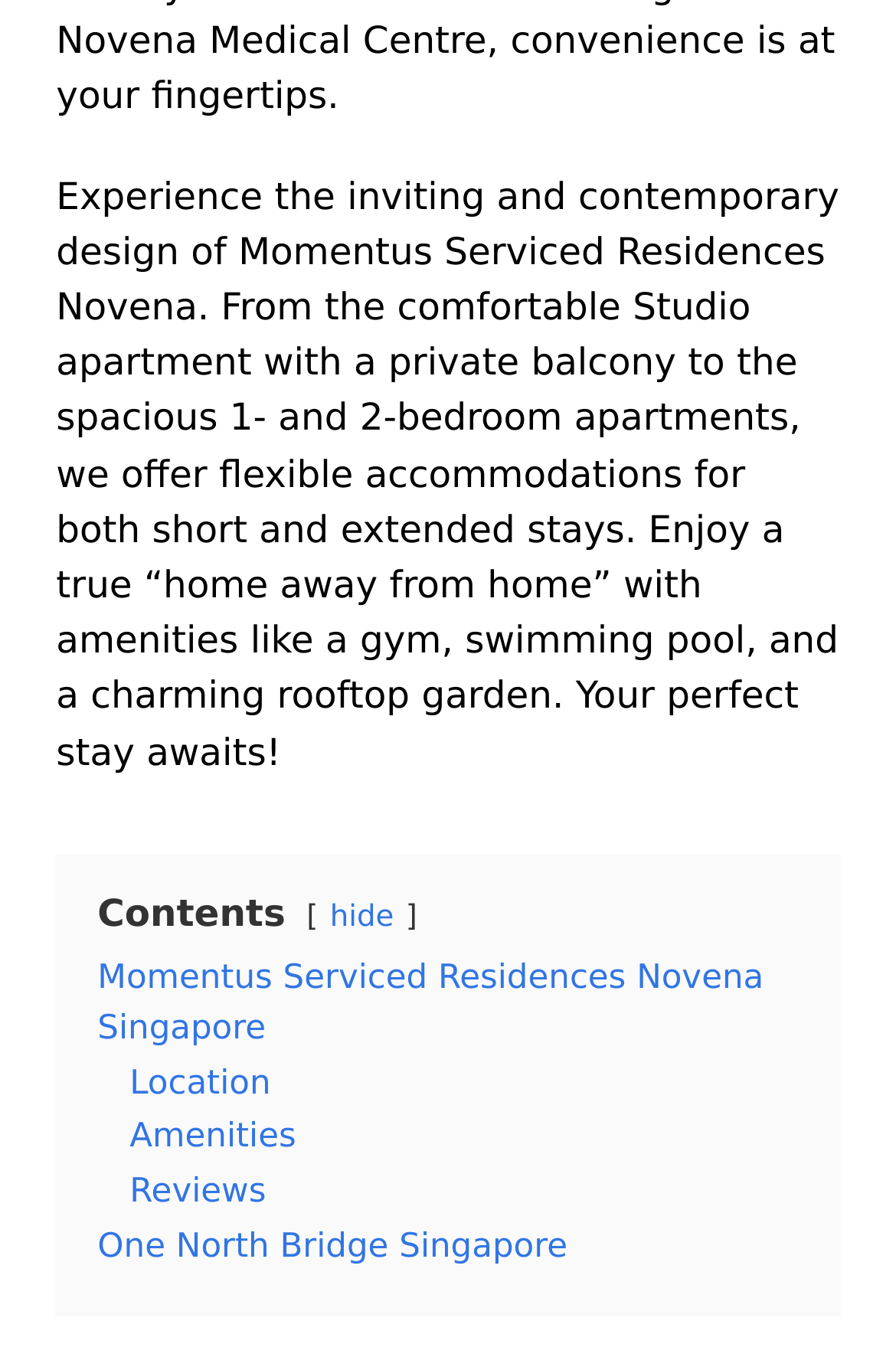What type of accommodations are offered?
Look at the image and respond with a one-word or short-phrase answer.

Studio, 1- and 2-bedroom apartments